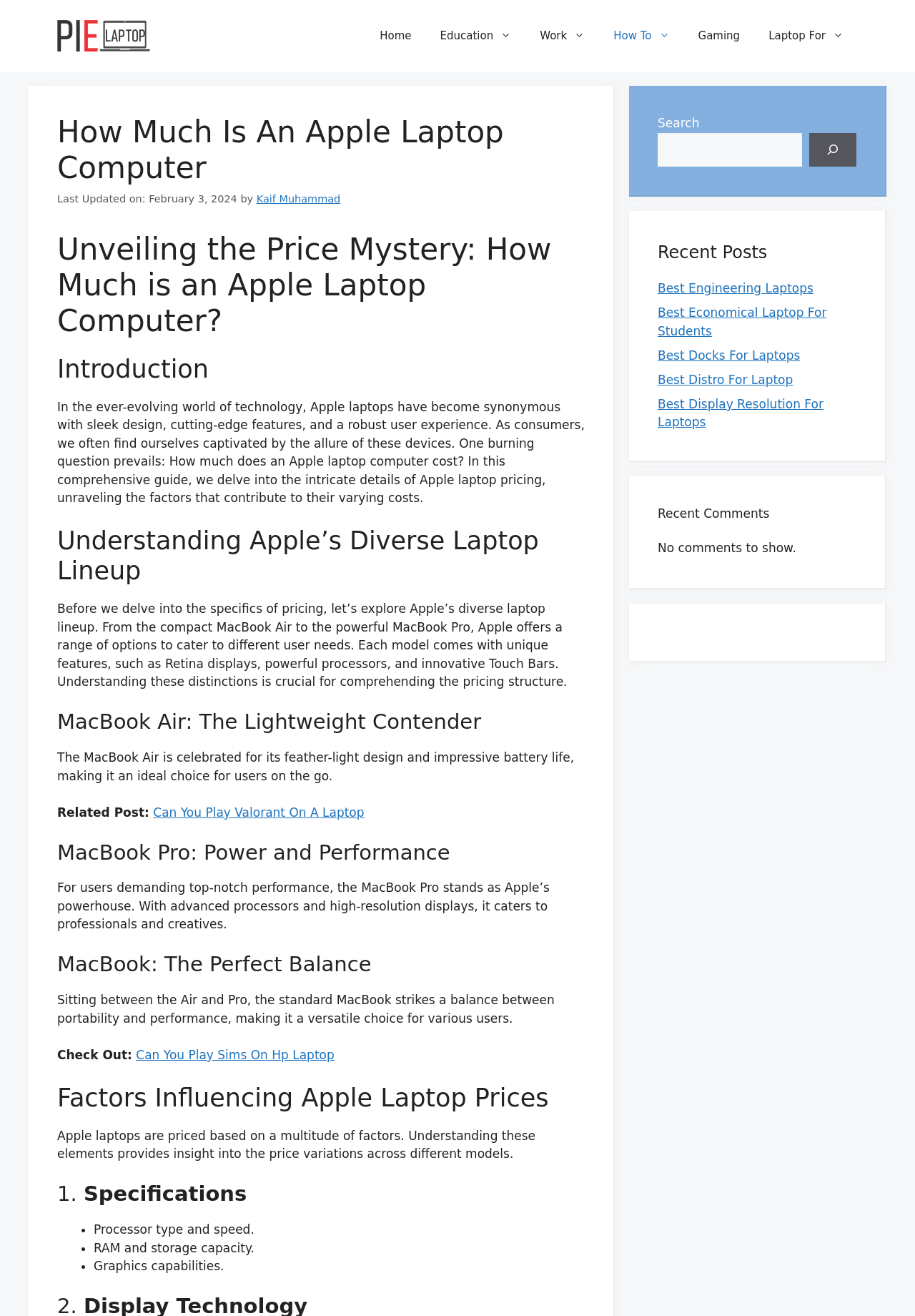What is the name of the website?
Based on the image, give a one-word or short phrase answer.

PieLaptop